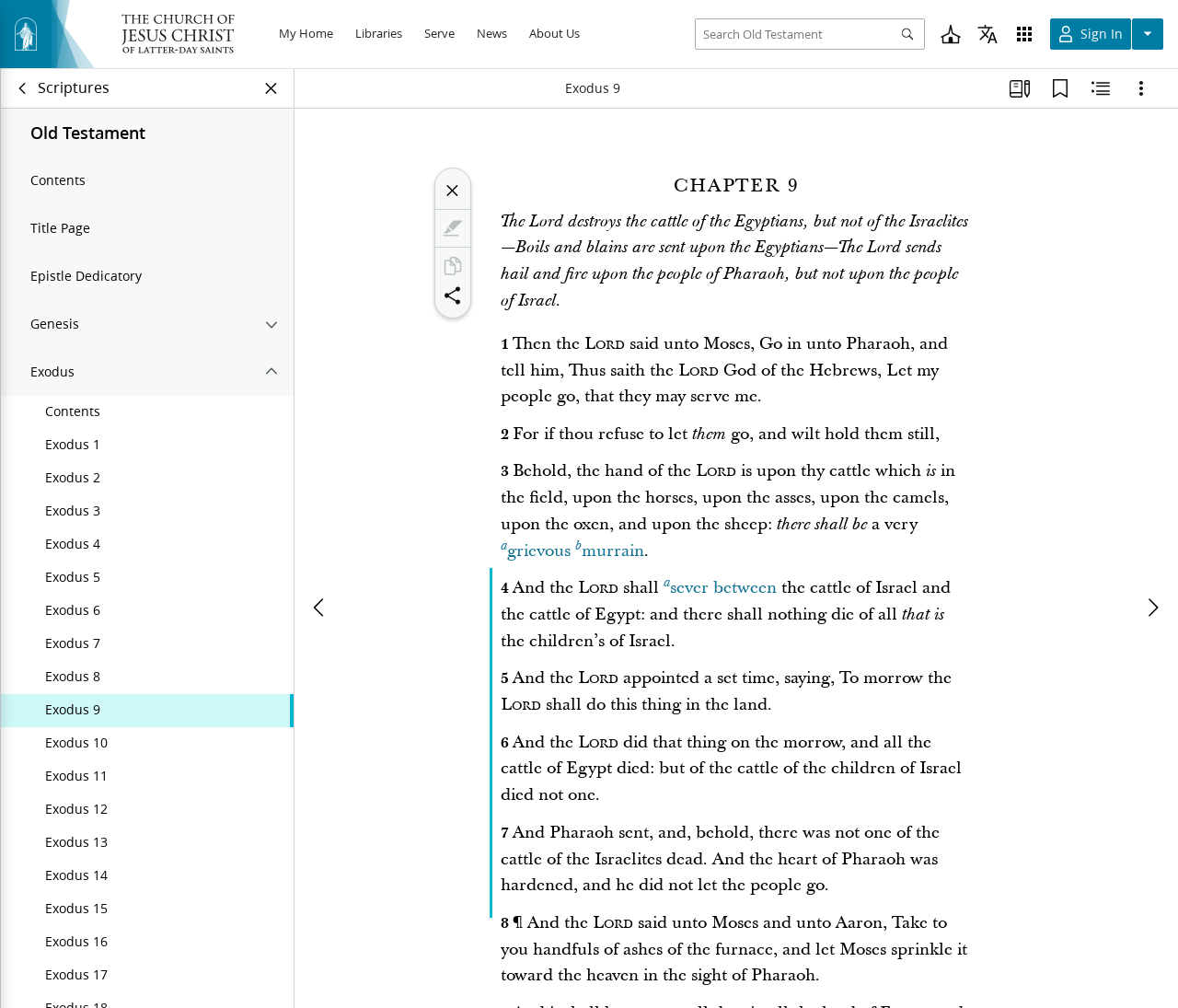What is the purpose of the people being asked to be let go?
Please answer the question with a single word or phrase, referencing the image.

to serve the Lord